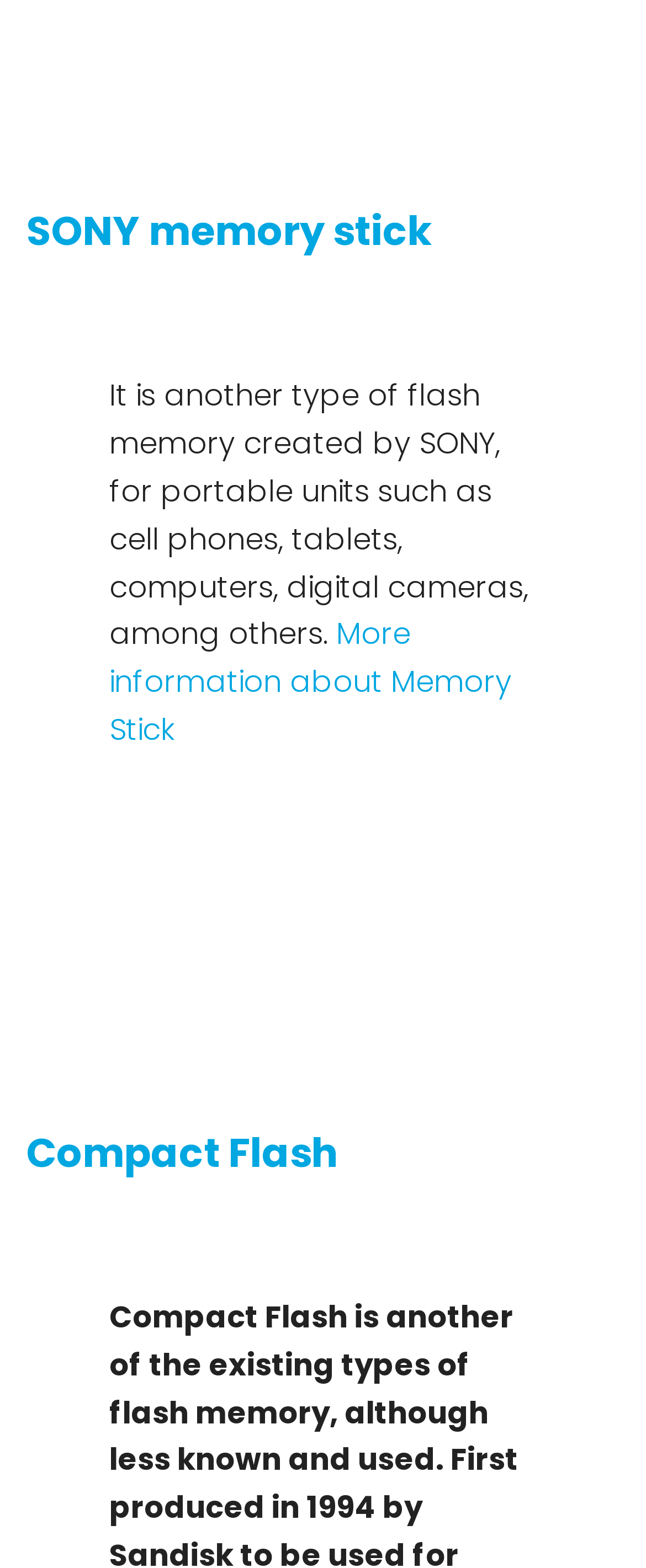Provide a short answer using a single word or phrase for the following question: 
How many types of memory are mentioned on this webpage?

Two